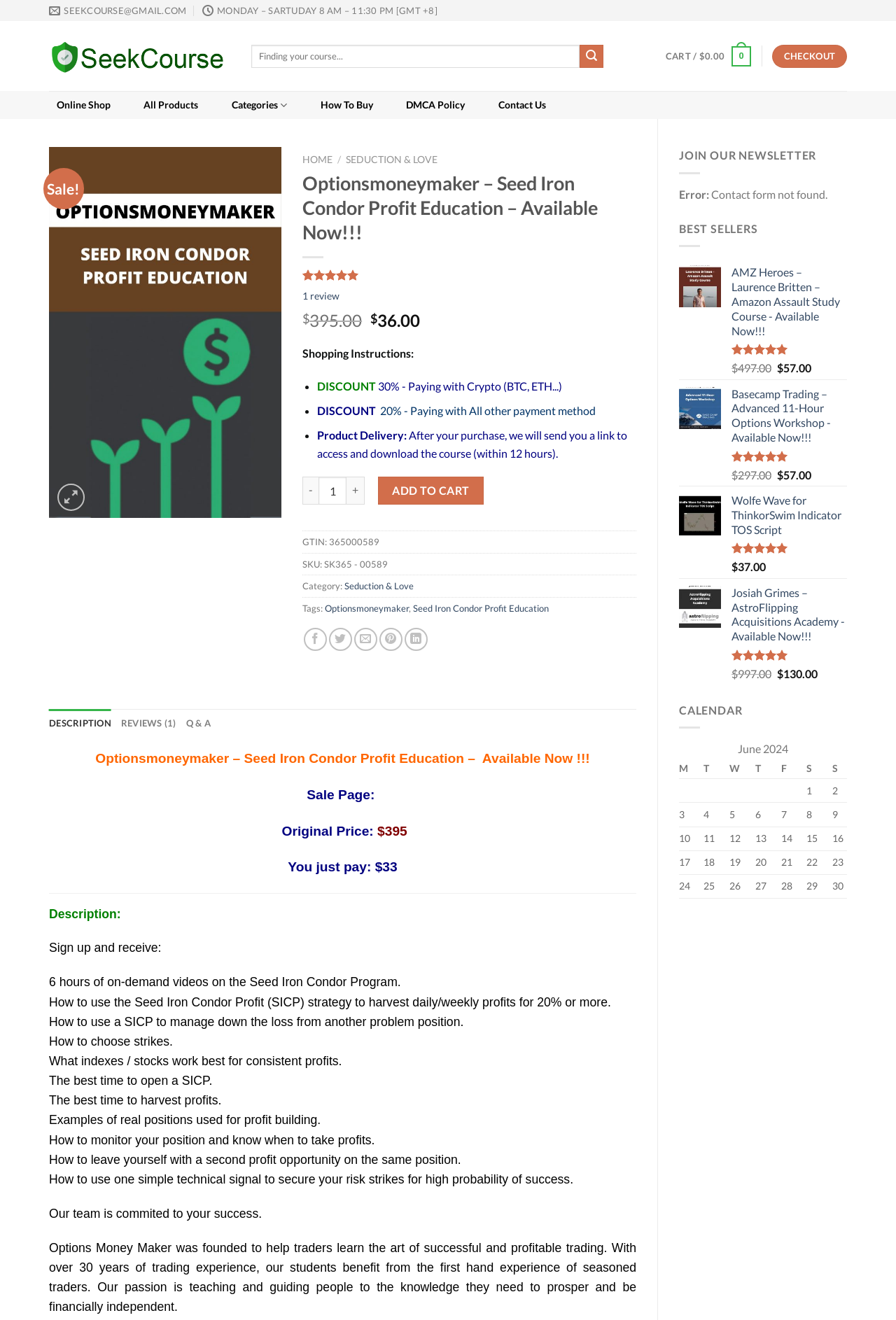What is the contact email address?
Provide a detailed answer to the question, using the image to inform your response.

The contact email address can be found at the top of the webpage, where it says 'SEEKCOURSE@GMAIL.COM'.